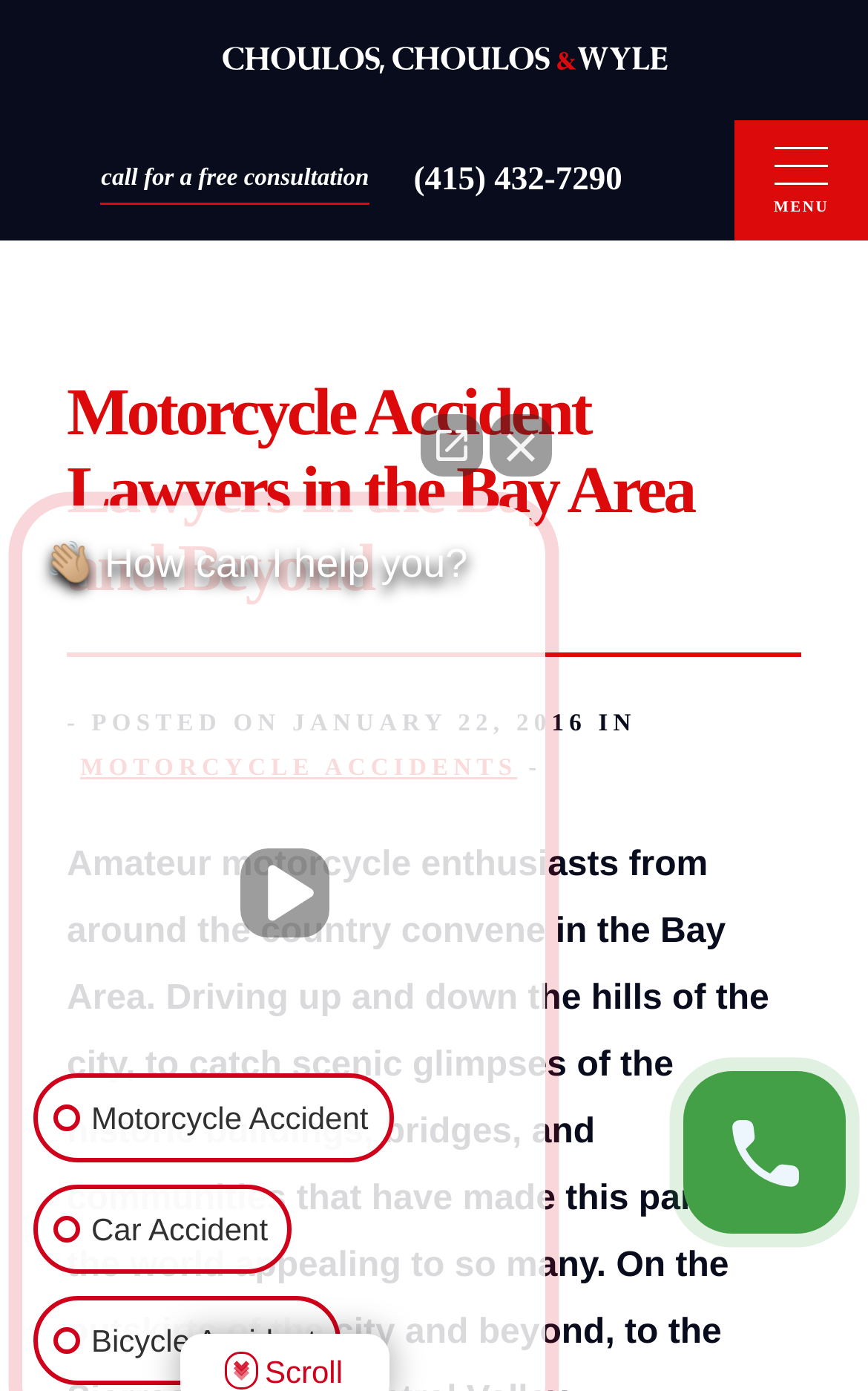Create a full and detailed caption for the entire webpage.

The webpage appears to be a law firm's website, specifically focused on motorcycle accident lawyers in the Bay Area. At the top left of the page, there is a site logo, accompanied by a link to the logo. Below the logo, there is a call-to-action to schedule a free consultation, along with a phone number to contact the law firm.

To the right of the phone number, there is a menu button labeled "MENU". The main heading of the page, "Motorcycle Accident Lawyers in the Bay Area and Beyond", is prominently displayed in the center of the page.

Below the heading, there is a section that appears to be a blog post or article, with a date stamp of January 22, 2016. The article is categorized under "MOTORCYCLE ACCIDENTS", and there is a separator line below the category label.

On the right side of the page, there are two buttons, one of which is a chat widget that can be closed. Below the buttons, there is a chat prompt that asks "How can I help you?".

Further down the page, there are three sections of text that appear to be links or categories, labeled "Motorcycle Accident", "Car Accident", and "Bicycle Accident". These sections are stacked vertically, with the "Motorcycle Accident" section at the top.

At the very bottom of the page, there is a "Scroll" button, which suggests that there may be more content below the fold.